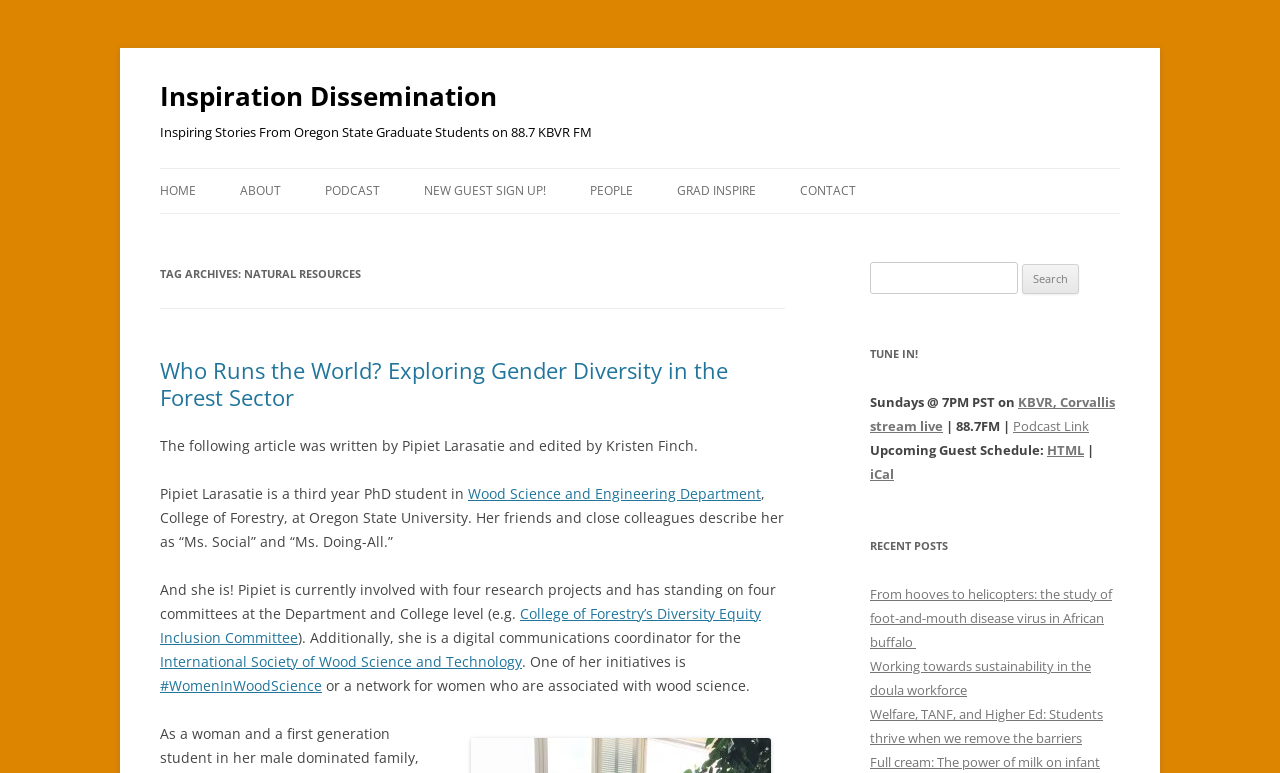Using the description: "Inspiration Dissemination", determine the UI element's bounding box coordinates. Ensure the coordinates are in the format of four float numbers between 0 and 1, i.e., [left, top, right, bottom].

[0.125, 0.093, 0.388, 0.155]